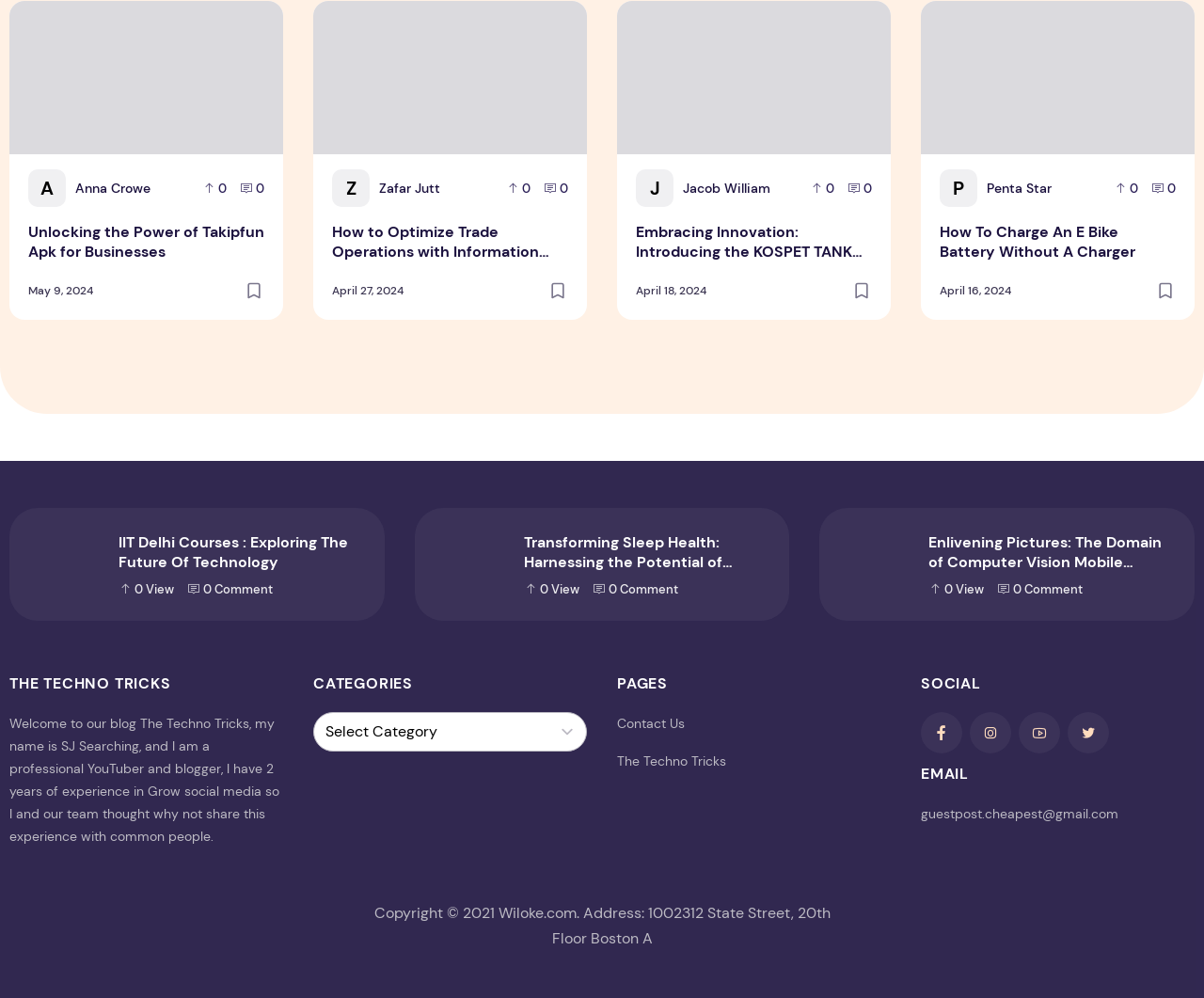Observe the image and answer the following question in detail: How many social media links are there?

I counted the number of link elements with social media icons, such as Facebook, Twitter, Instagram, and LinkedIn, in the 'SOCIAL' section at the bottom of the webpage, and found that there are 4 links.